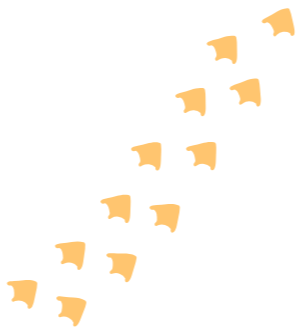What is the tone of the design?
Give a one-word or short phrase answer based on the image.

Joyful and playful